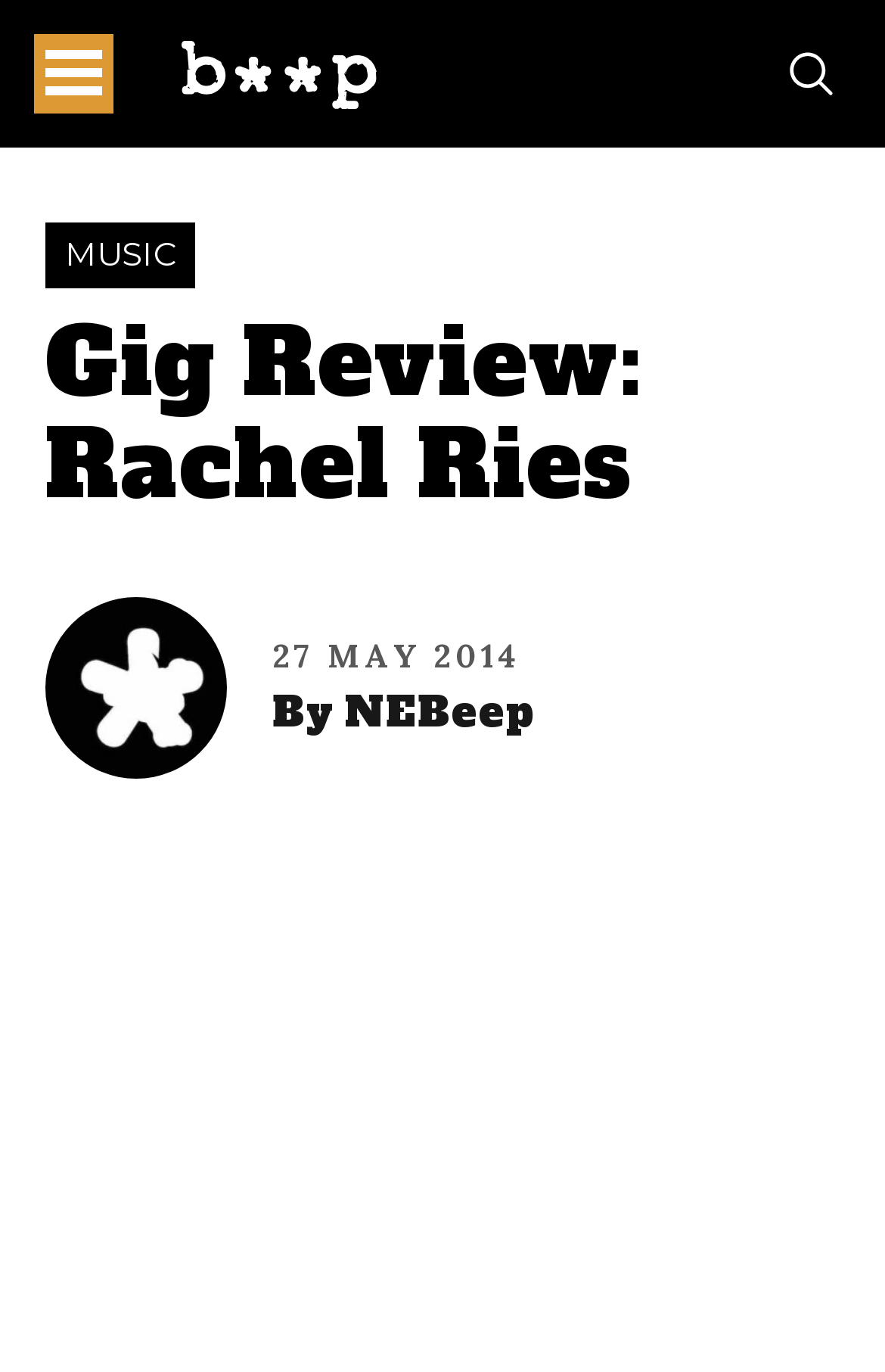Locate the bounding box coordinates of the clickable region necessary to complete the following instruction: "go to the music page". Provide the coordinates in the format of four float numbers between 0 and 1, i.e., [left, top, right, bottom].

[0.051, 0.162, 0.221, 0.21]